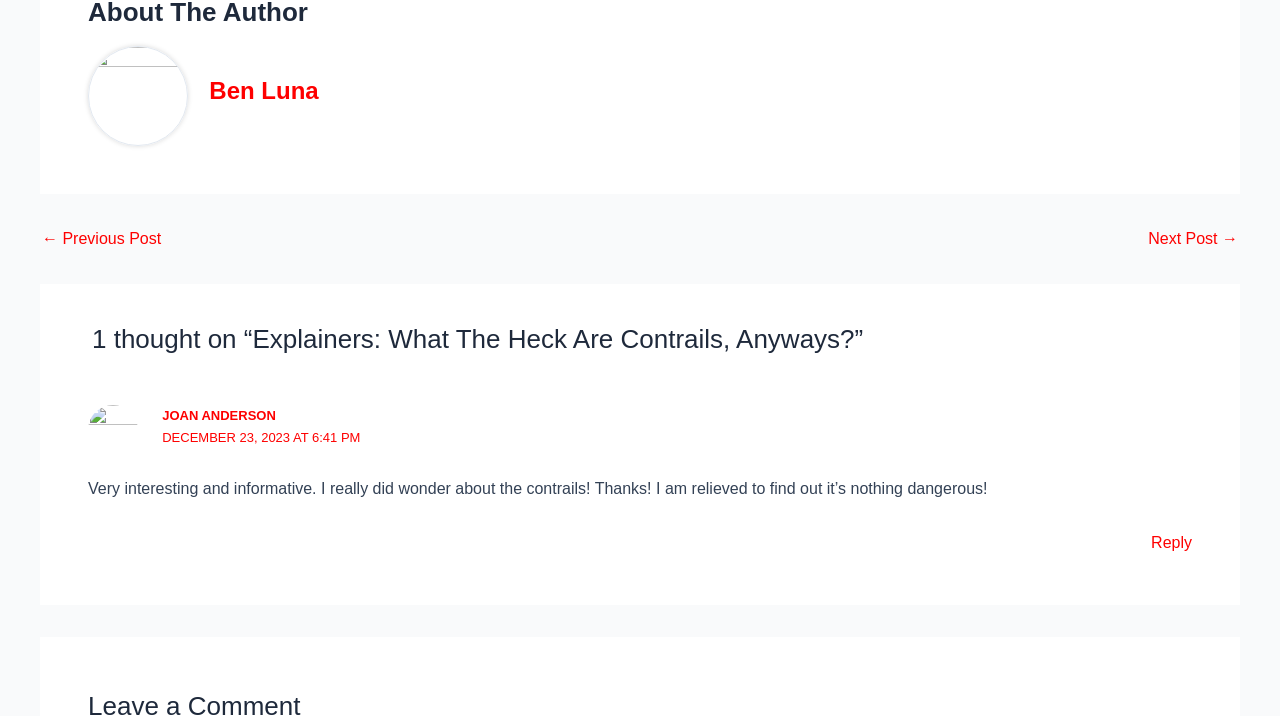Please determine the bounding box of the UI element that matches this description: Ben Luna. The coordinates should be given as (top-left x, top-left y, bottom-right x, bottom-right y), with all values between 0 and 1.

[0.164, 0.107, 0.249, 0.147]